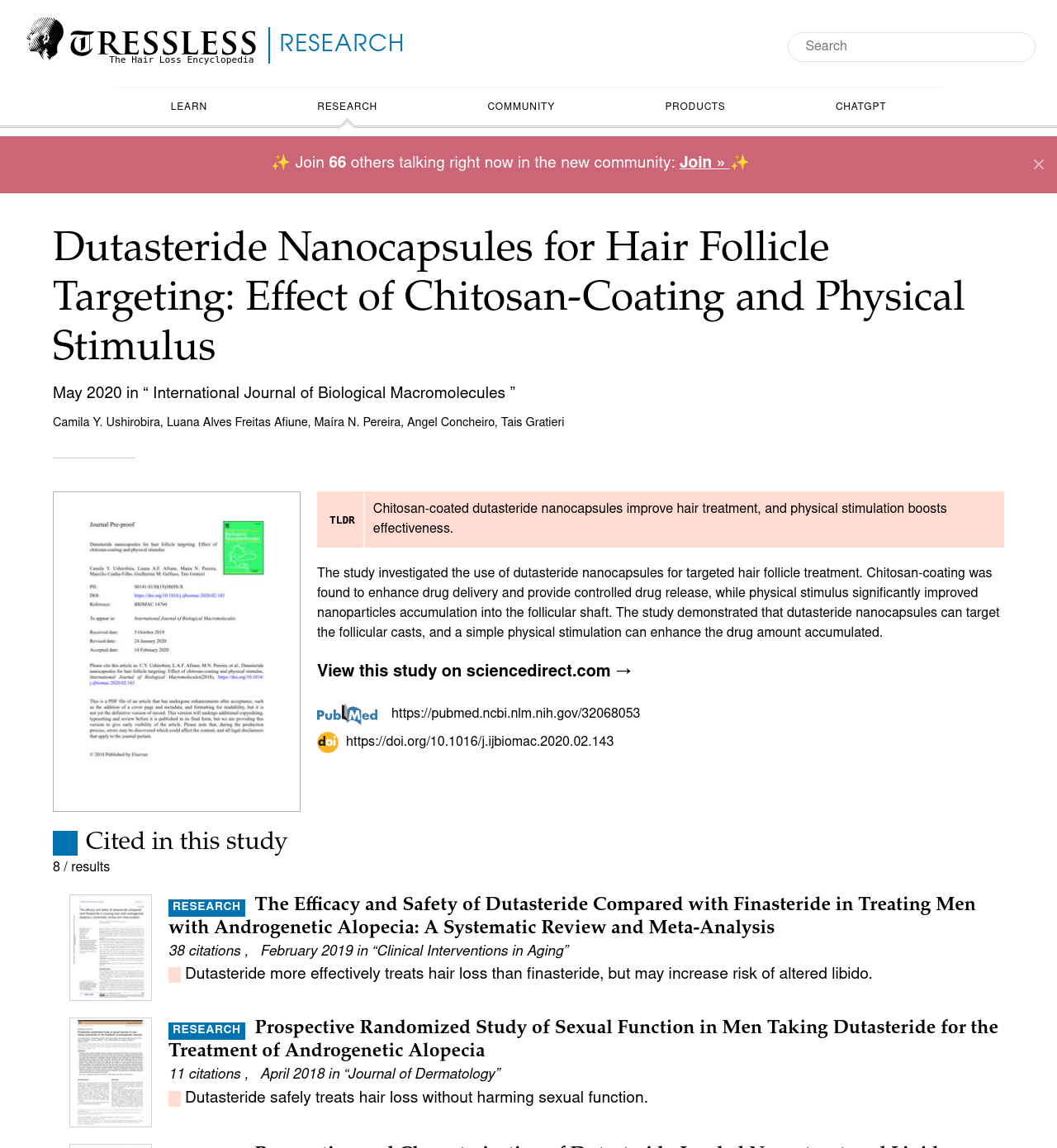Specify the bounding box coordinates for the region that must be clicked to perform the given instruction: "Click on the 'RESEARCH' link".

[0.265, 0.029, 0.383, 0.049]